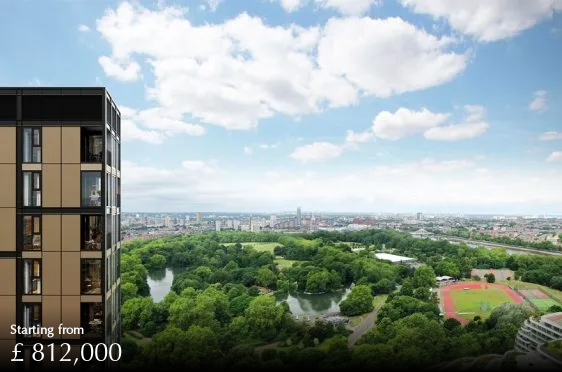Describe every aspect of the image in detail.

This image showcases a stunning aerial view of Battersea, London, highlighting a beautifully designed residential building to the left. The foreground features a lush green park, dotted with trees and serene ponds, while the cityscape stretches into the background, blending urban life with nature. A vibrant blue sky punctuated by fluffy white clouds adds a touch of brightness to the scene. Bold text at the bottom indicates that these properties start from £812,000, emphasizing the luxury and appeal of living in this picturesque area. The overall composition beautifully captures the essence of modern urban living amidst tranquil natural surroundings.